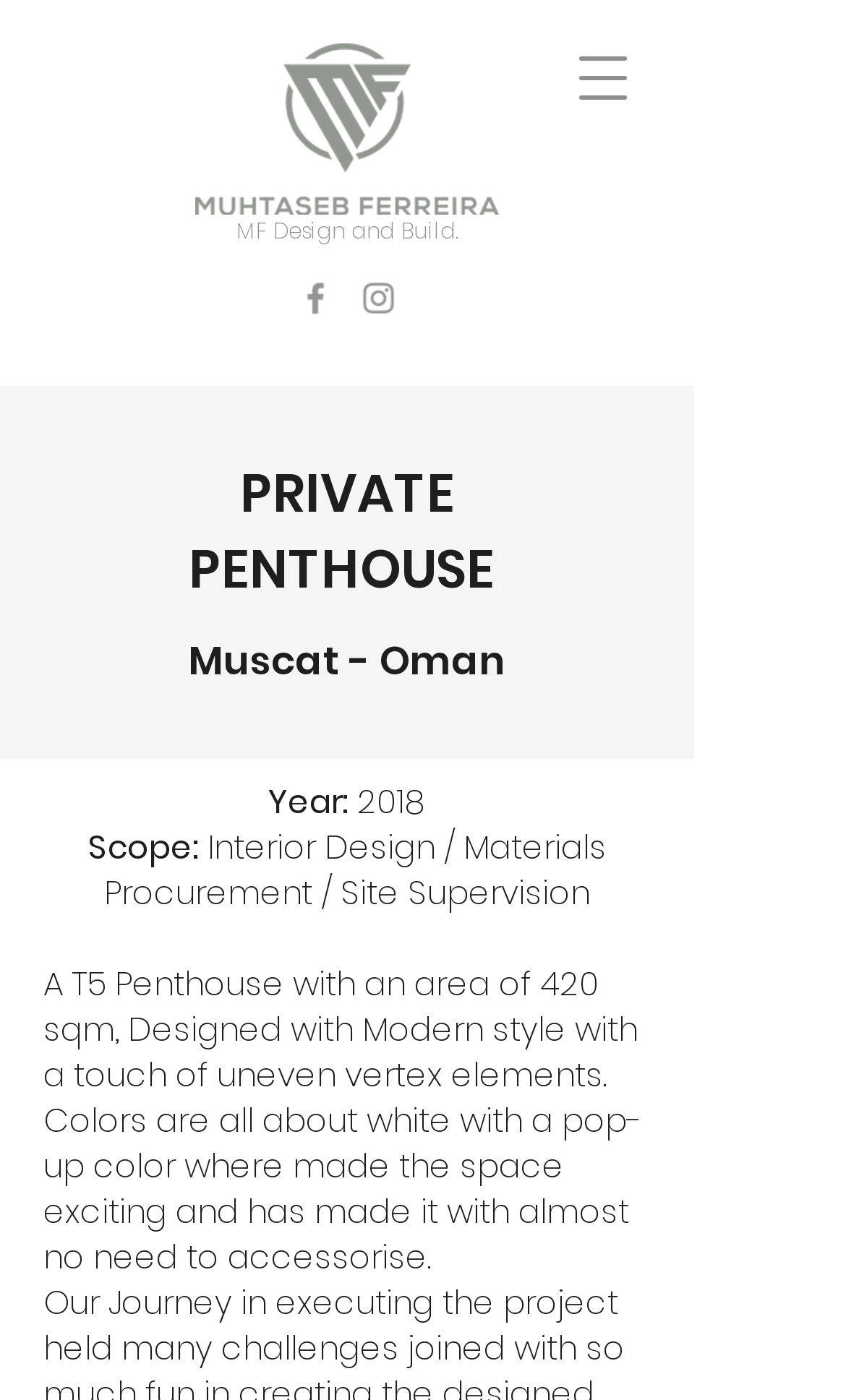Describe the webpage in detail, including text, images, and layout.

This webpage is about a luxurious penthouse project, showcasing its ultra-modern interior design, custom furniture, and exquisite material selection. At the top left corner, there is a company logo of "Muhtaseb Ferreira Design and Build" which is also a clickable link. To the right of the logo, there is a navigation menu button. Below the logo, there is a horizontal social bar with two social media links.

The main content of the webpage is divided into two sections. The top section has a large heading "PRIVATE PENTHOUSE" followed by a subheading "Muscat - Oman". Below this, there are two columns of text. The left column has two lines of text, "Year: 2018" and "Scope: Interior Design / Materials Procurement / Site Supervision". The right column has a descriptive paragraph about the penthouse, mentioning its area, design style, and color scheme.

There are no images on the page apart from the company logo. The overall layout is organized, with clear headings and concise text.